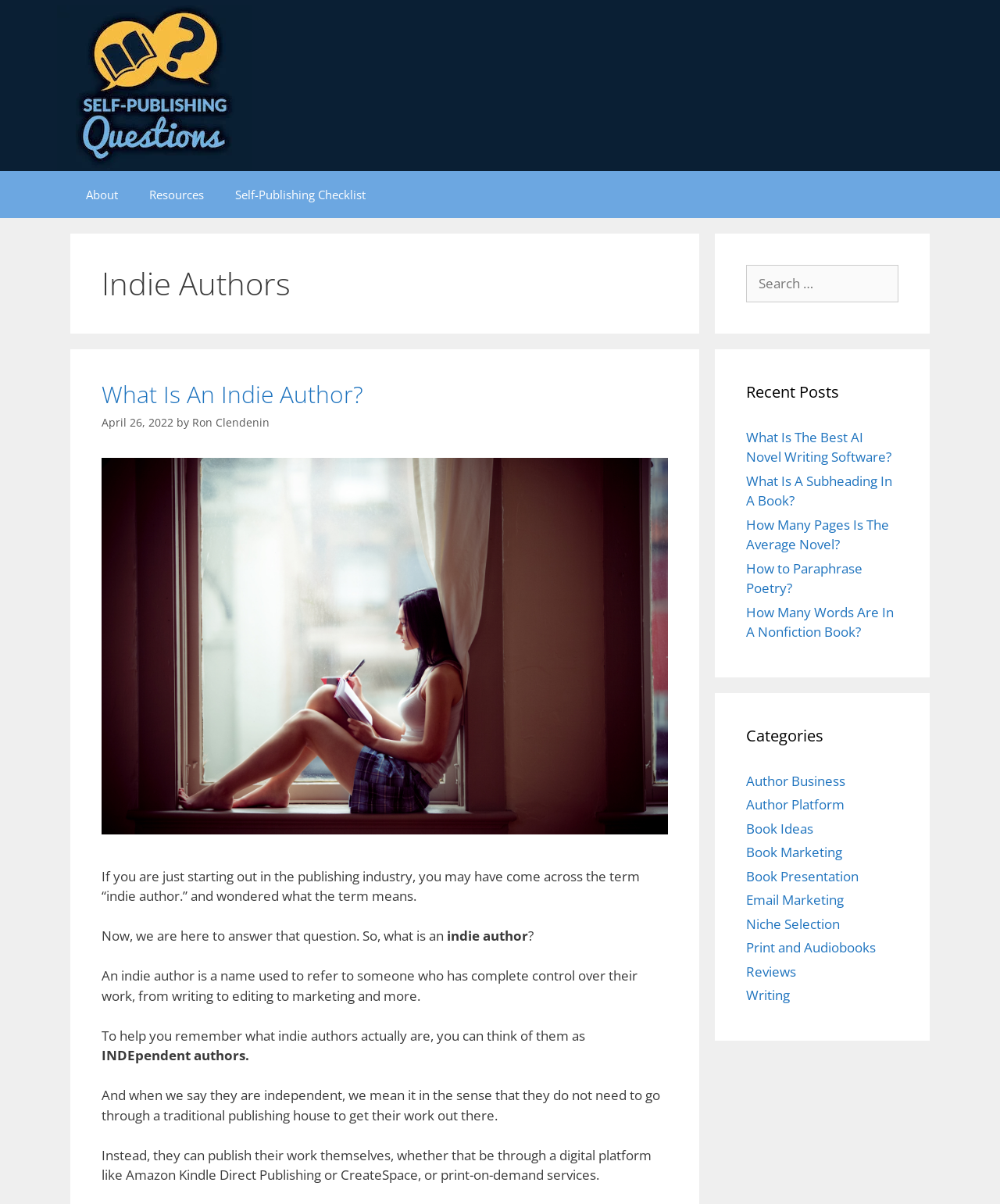What is the title of the banner at the top of the webpage?
Give a thorough and detailed response to the question.

The banner at the top of the webpage has a text 'Site', which is likely the title of the website.